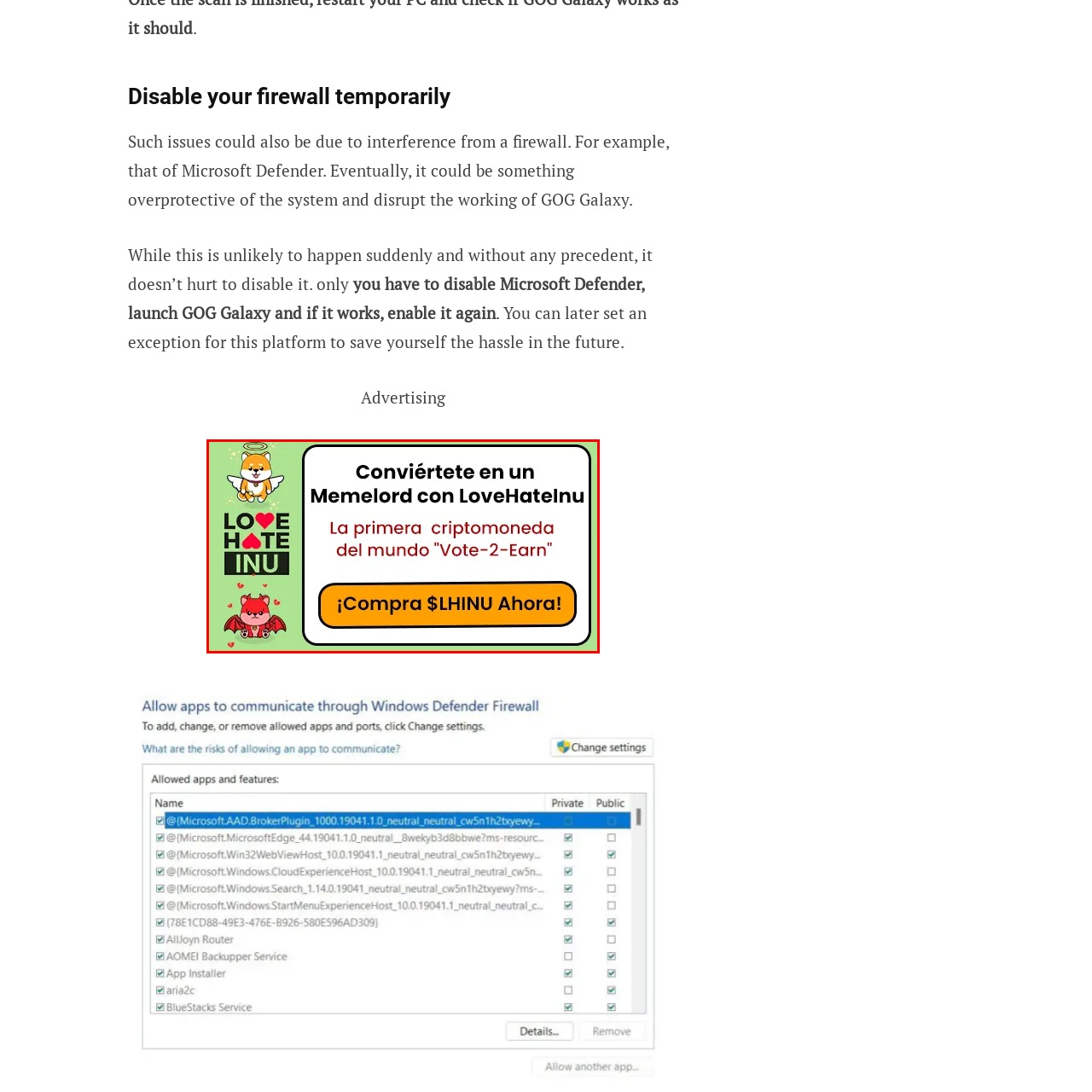Please scrutinize the image marked by the red boundary and answer the question that follows with a detailed explanation, using the image as evidence: 
What is the call-to-action in the advertisement?

The call-to-action is a bold and prominent message at the bottom of the image, urging viewers to take immediate action and purchase the LoveHateInu cryptocurrency, with the symbol '$LHINU' and the word 'Ahora' which means 'now' in Spanish, creating a sense of urgency and encouraging viewers to act quickly.